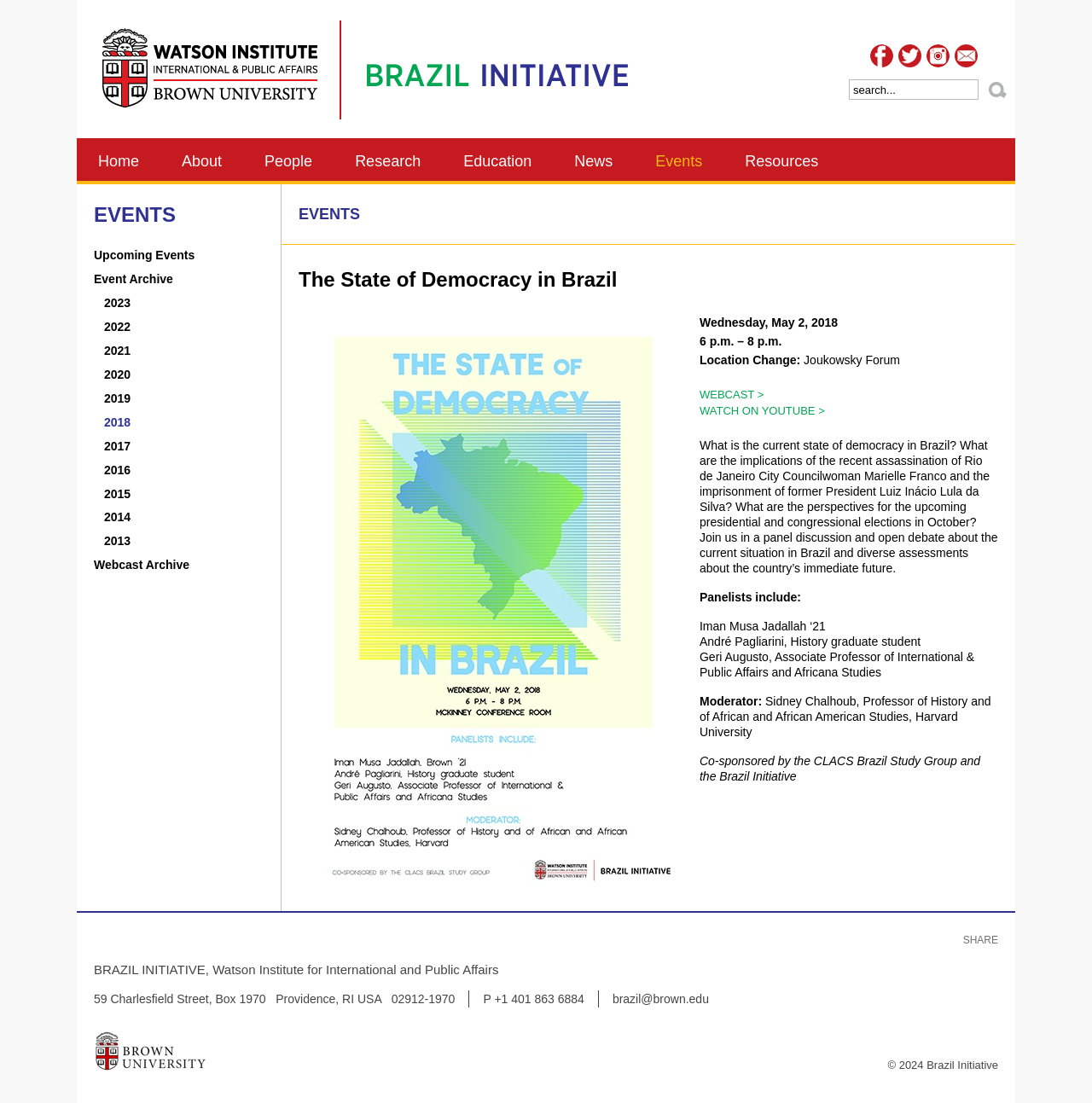Determine the bounding box coordinates of the target area to click to execute the following instruction: "Search for terms."

[0.778, 0.072, 0.896, 0.09]